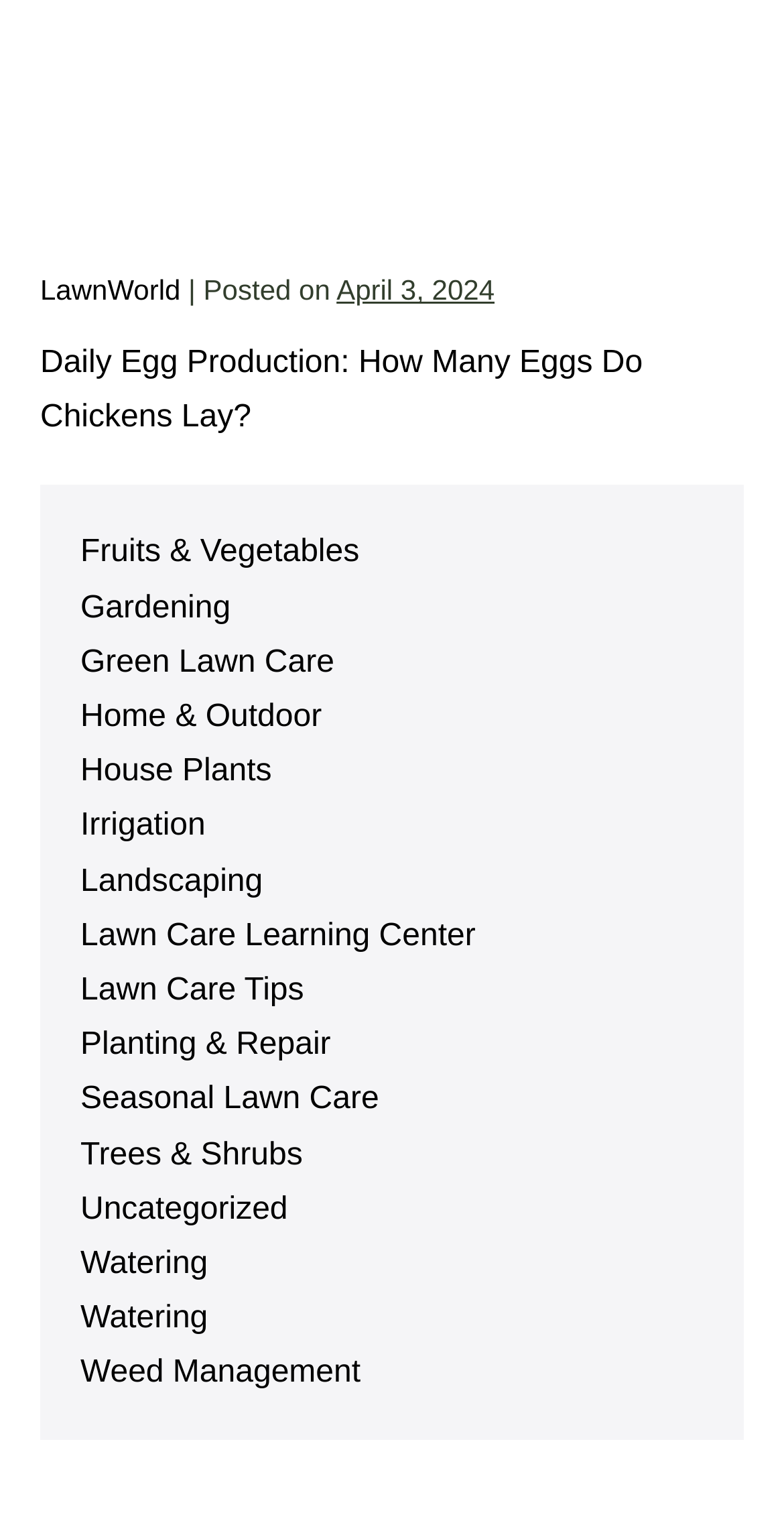Pinpoint the bounding box coordinates of the element that must be clicked to accomplish the following instruction: "Learn about 'Green Lawn Care'". The coordinates should be in the format of four float numbers between 0 and 1, i.e., [left, top, right, bottom].

[0.103, 0.426, 0.426, 0.448]